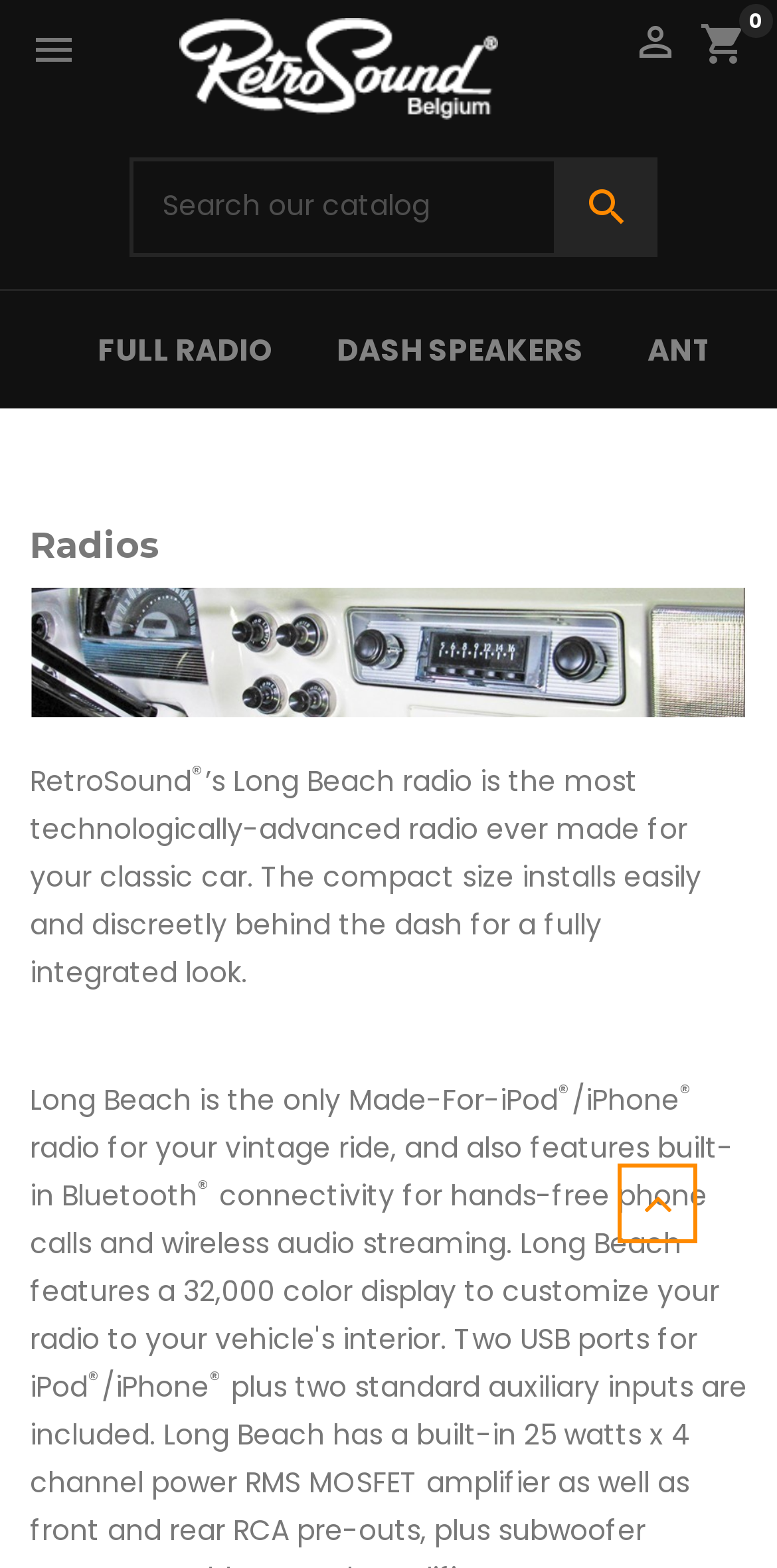What is the special feature of the Long Beach radio?
Based on the image, provide your answer in one word or phrase.

Made-For-iPod/iPhone